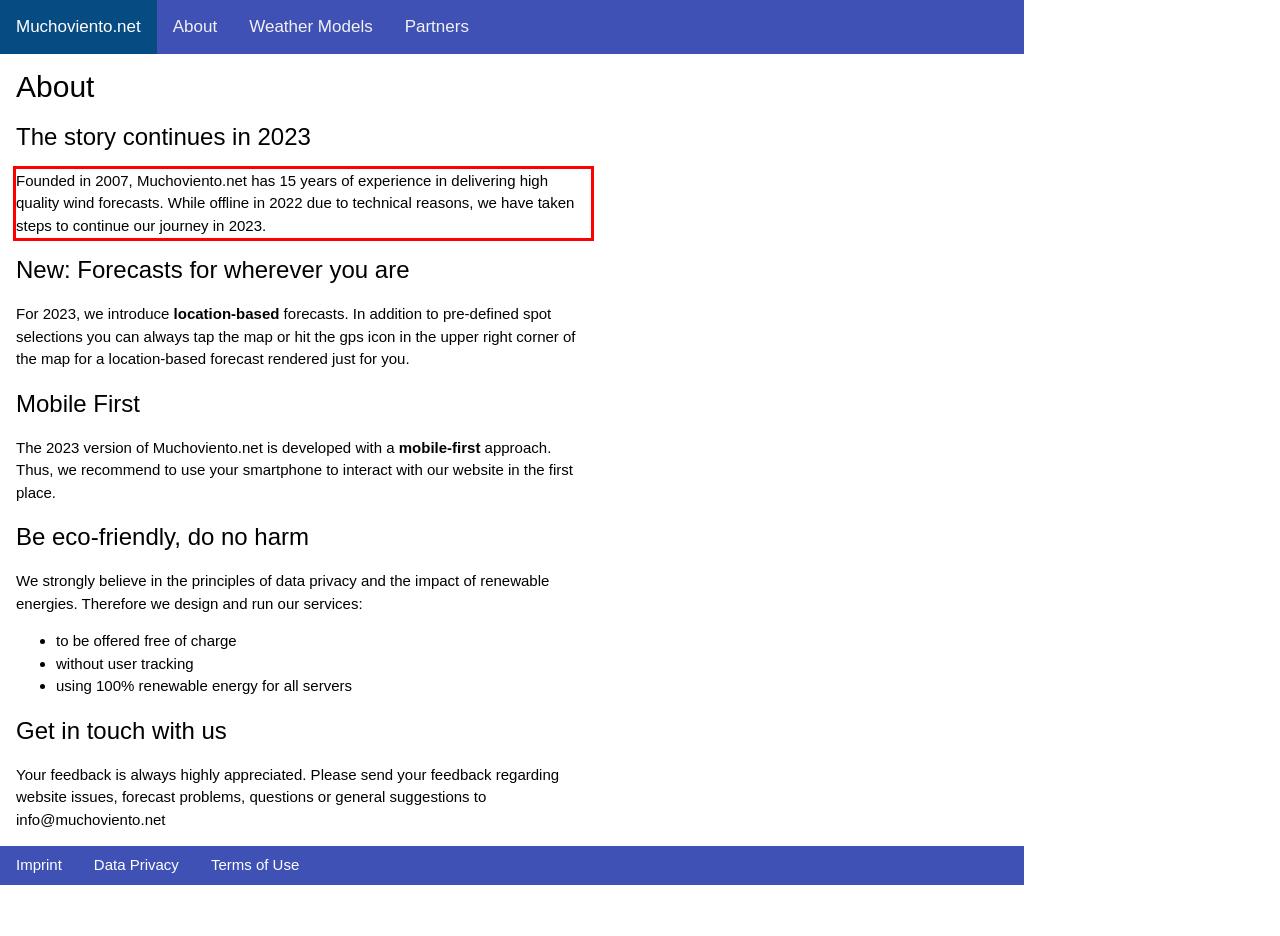Analyze the webpage screenshot and use OCR to recognize the text content in the red bounding box.

Founded in 2007, Muchoviento.net has 15 years of experience in delivering high quality wind forecasts. While offline in 2022 due to technical reasons, we have taken steps to continue our journey in 2023.